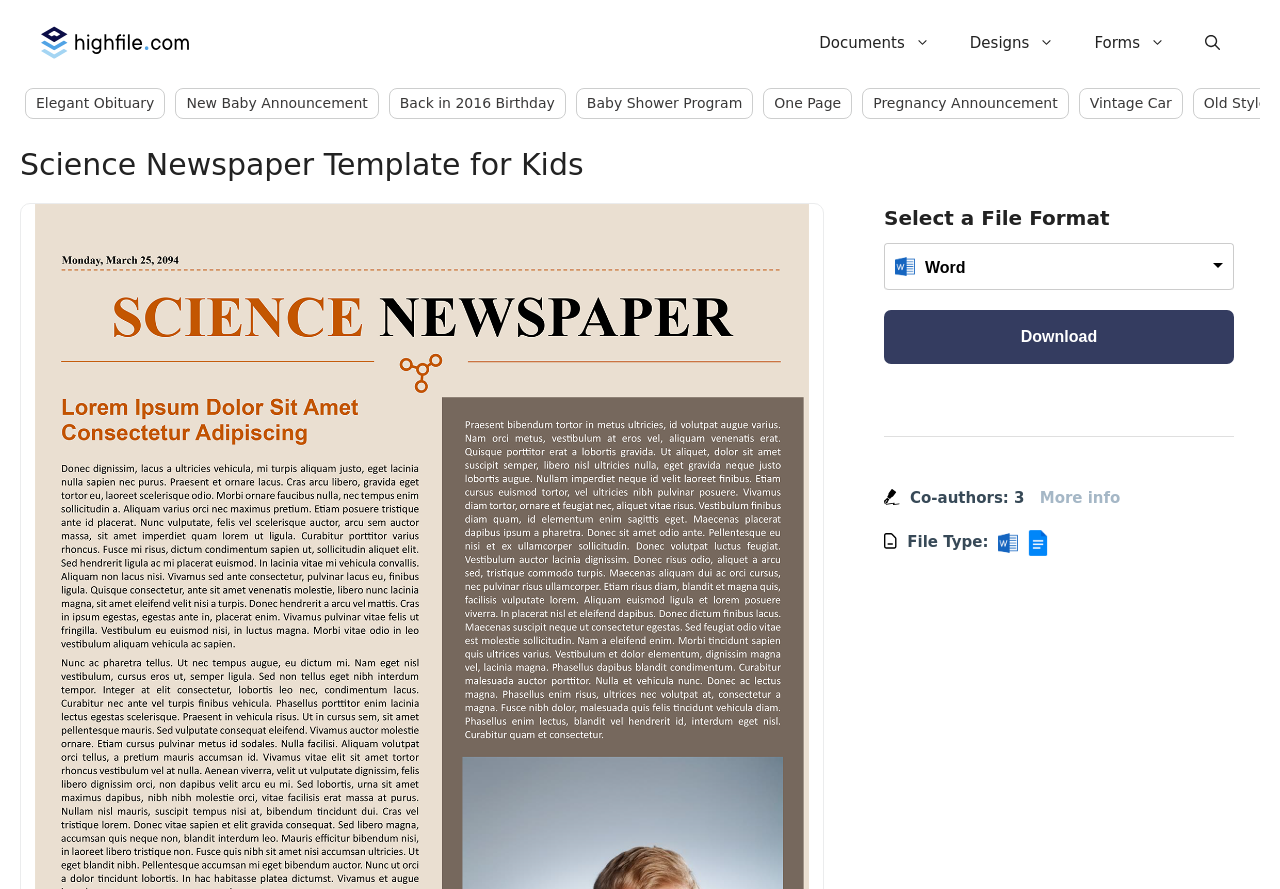How many co-authors are there?
Please give a detailed and elaborate explanation in response to the question.

I obtained the answer by looking at the StaticText element that contains the text 'Co-authors: 3', which explicitly states the number of co-authors.